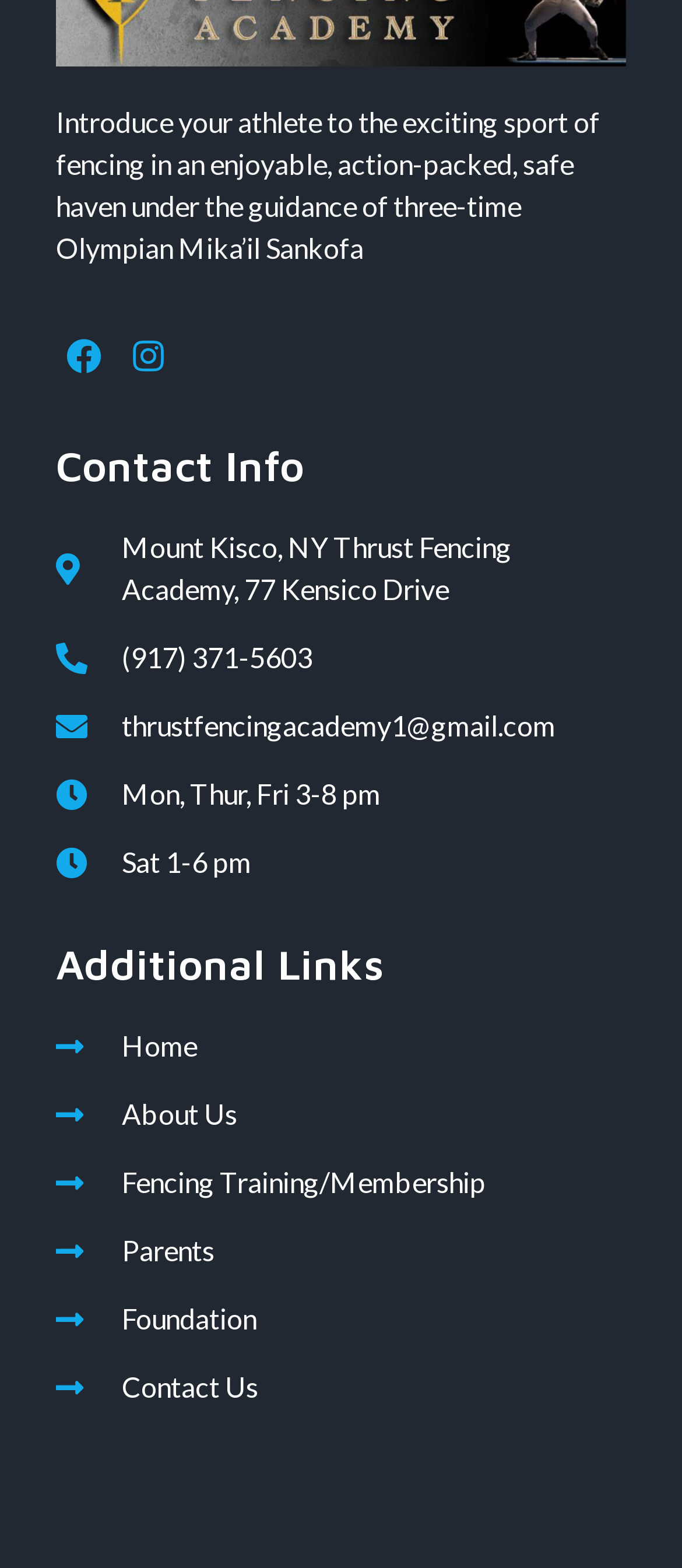What are the operating hours of Thrust Fencing Academy on Saturday?
Answer the question using a single word or phrase, according to the image.

1-6 pm